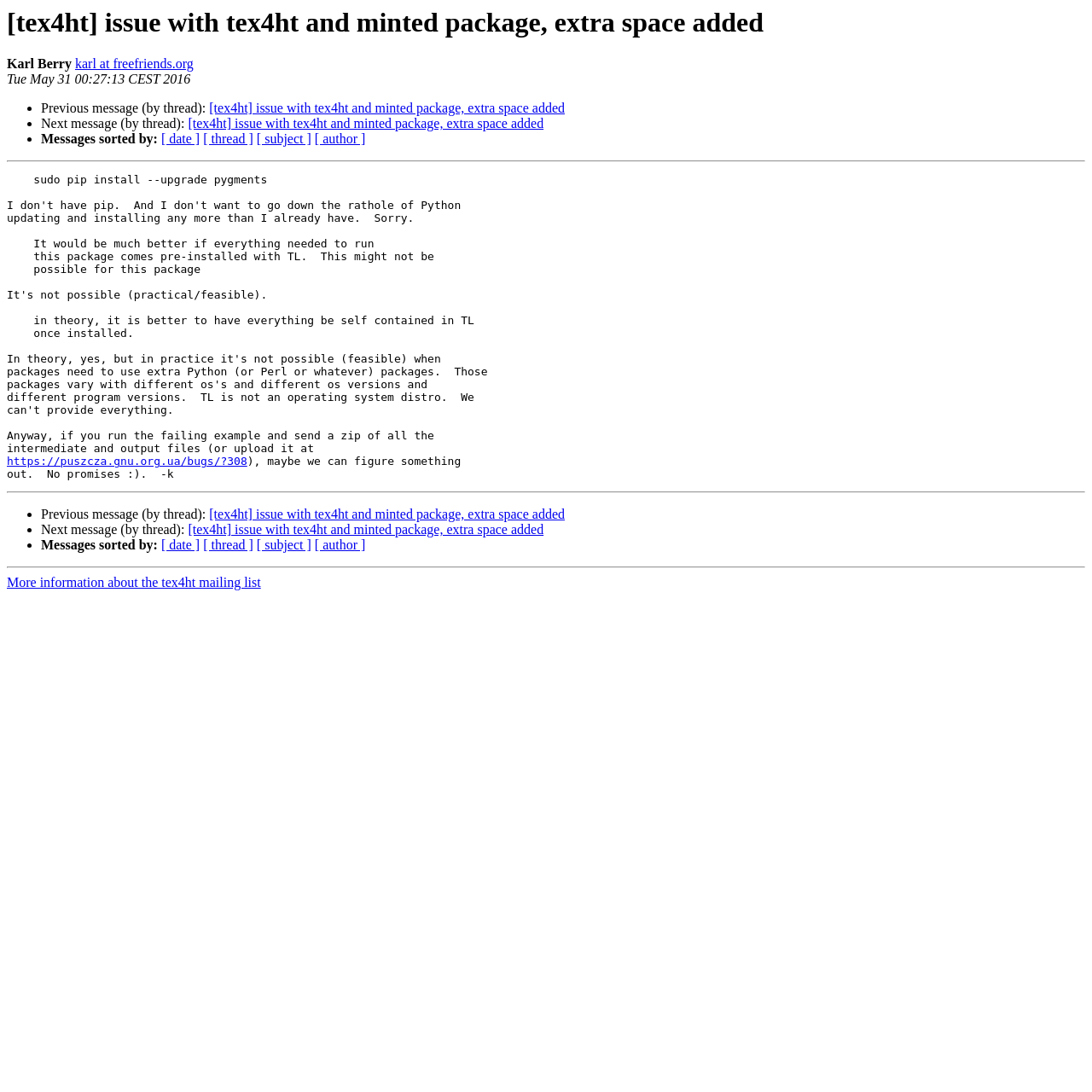Highlight the bounding box coordinates of the element that should be clicked to carry out the following instruction: "Visit Karl Berry's homepage". The coordinates must be given as four float numbers ranging from 0 to 1, i.e., [left, top, right, bottom].

[0.069, 0.052, 0.177, 0.065]